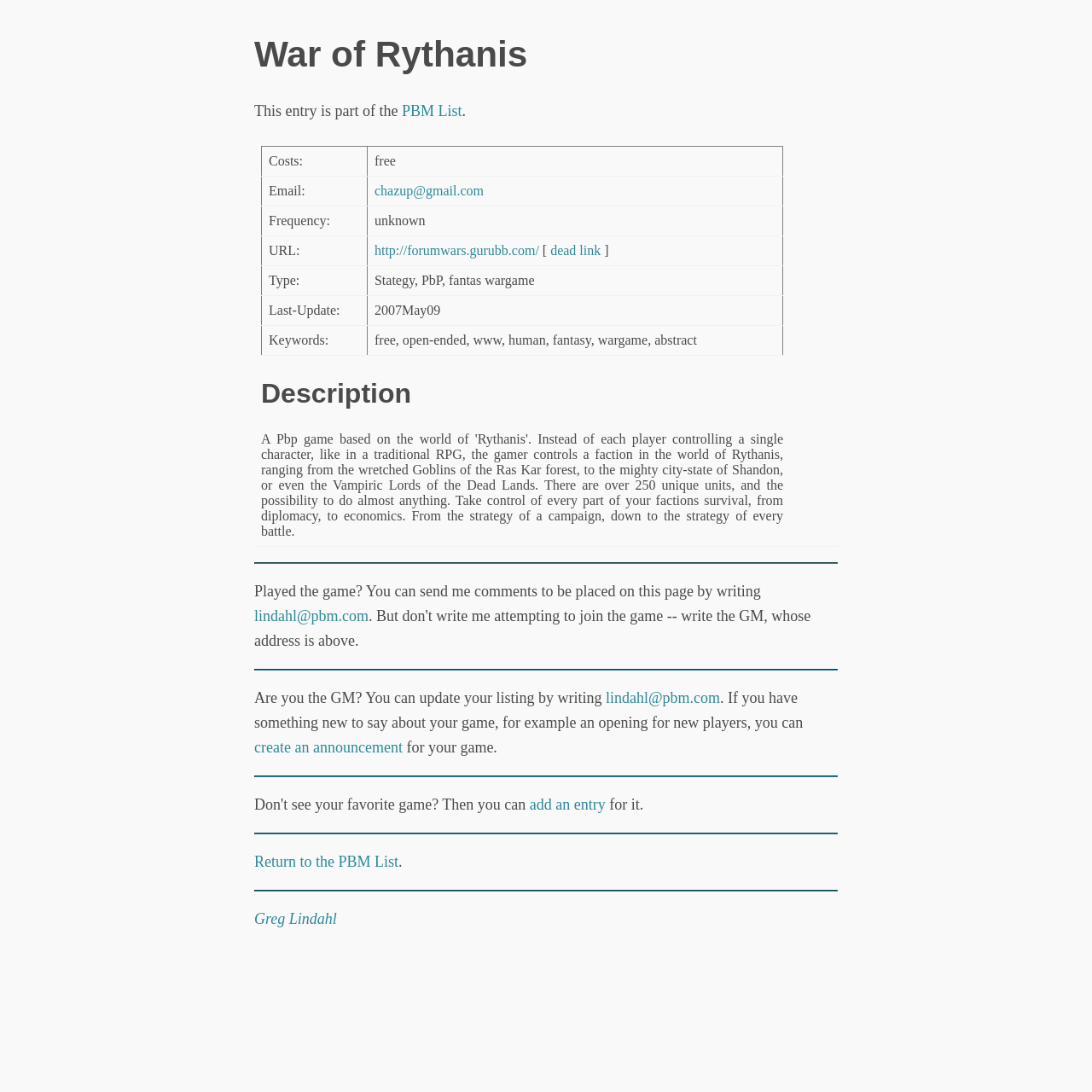What is the name of the game described on this page?
Give a detailed response to the question by analyzing the screenshot.

The name of the game is mentioned in the heading at the top of the page, which is 'War of Rythanis'. This is also the title of the webpage, indicating that the page is dedicated to providing information about this game.